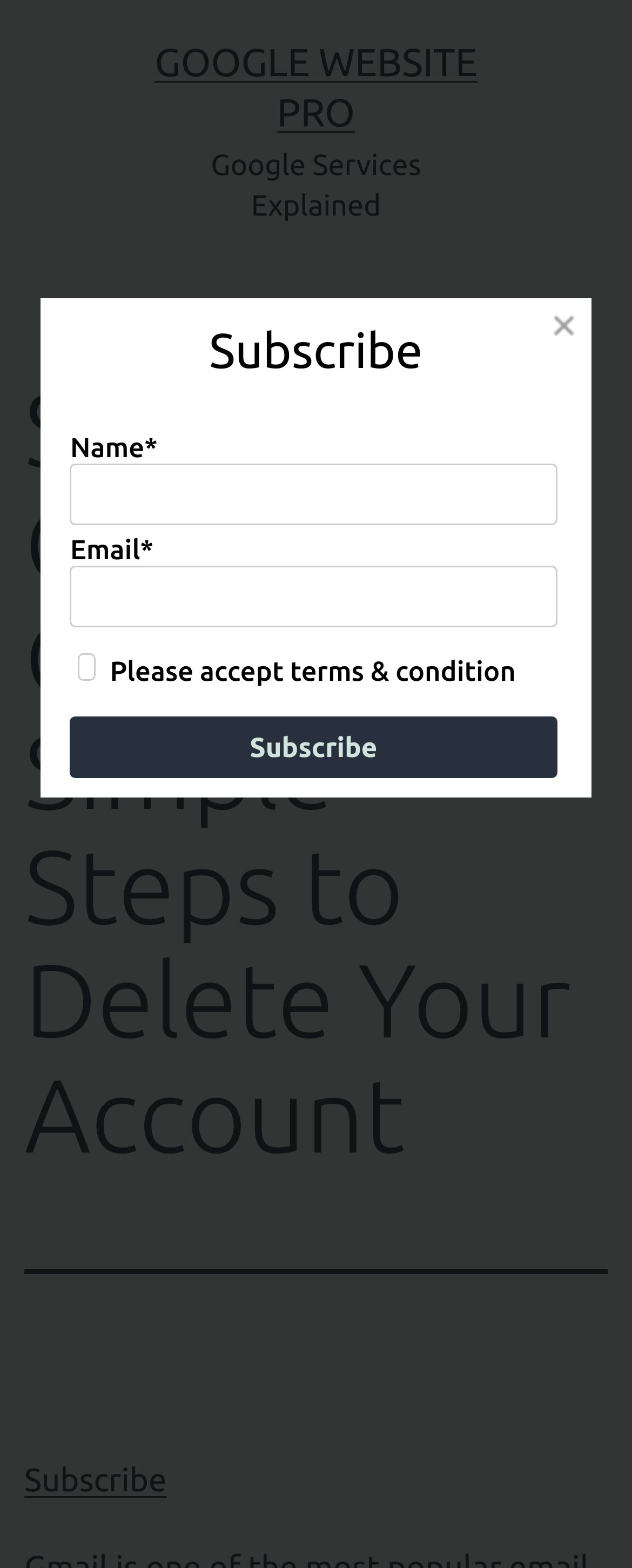Please predict the bounding box coordinates (top-left x, top-left y, bottom-right x, bottom-right y) for the UI element in the screenshot that fits the description: parent_node: Email* name="esfpx_email"

[0.111, 0.361, 0.881, 0.4]